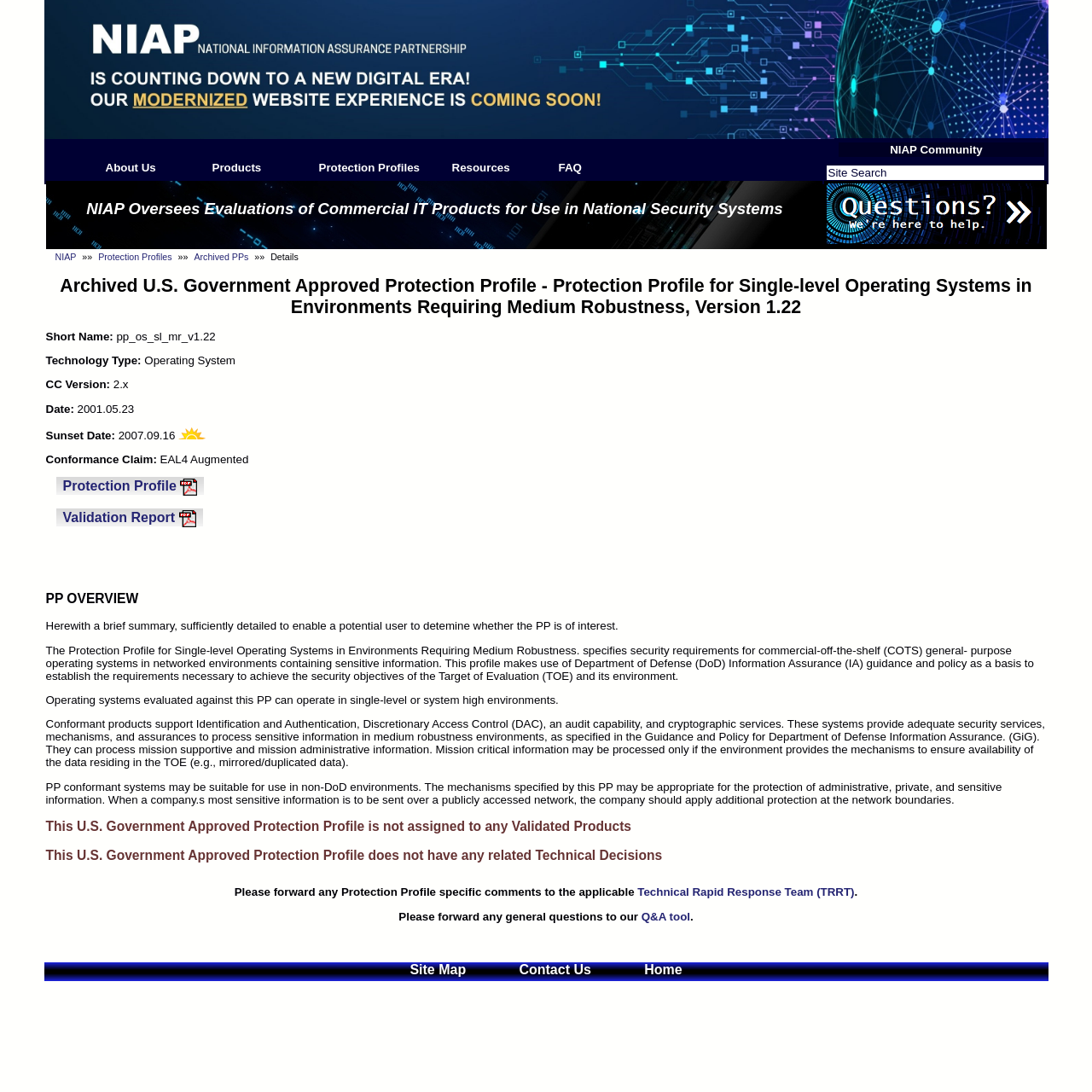Use a single word or phrase to answer the question: 
What is NIAP?

NIAP/CCEVS